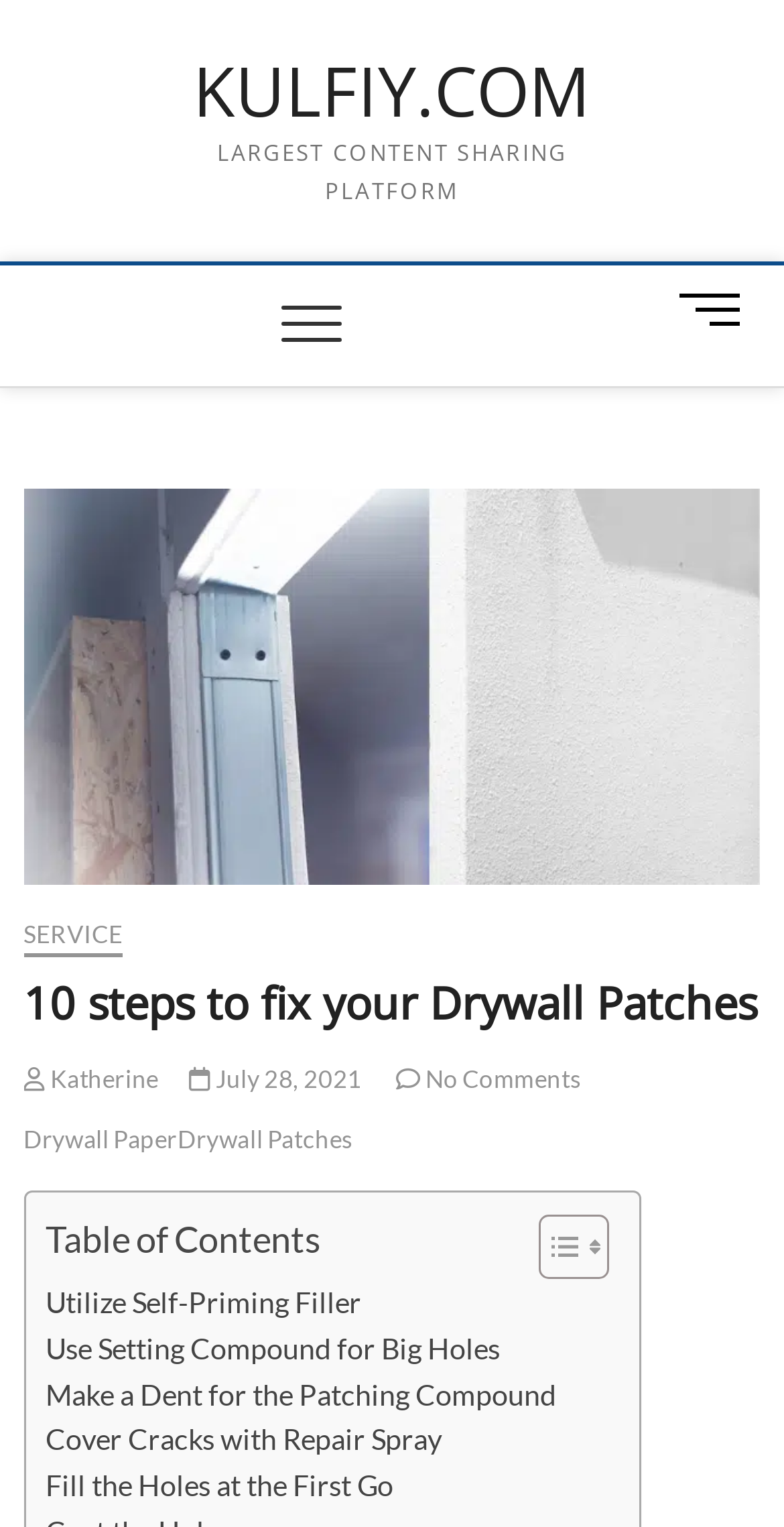Please specify the bounding box coordinates for the clickable region that will help you carry out the instruction: "Go to the SERVICE page".

[0.03, 0.602, 0.157, 0.627]